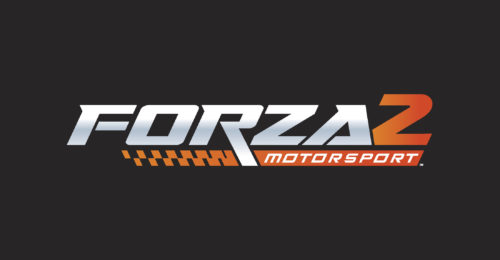Who developed the Forza Motorsport series?
Refer to the image and provide a detailed answer to the question.

According to the caption, the Forza Motorsport series, which includes 'Forza Motorsport 2', was developed by Turn 10 Studios, emphasizing the game's commitment to delivering an engaging racing experience.